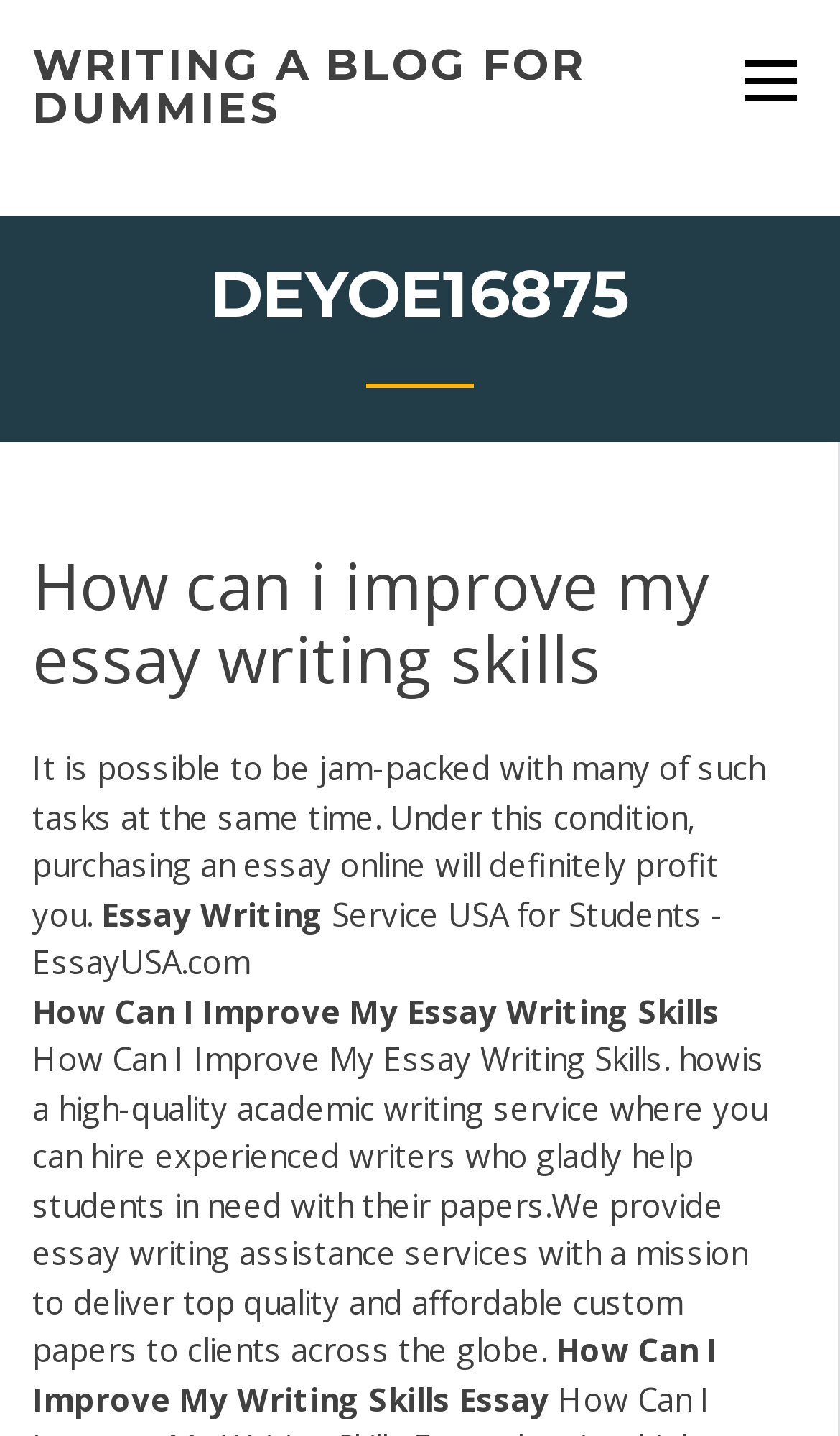Locate and provide the bounding box coordinates for the HTML element that matches this description: "writing a blog for dummies".

[0.038, 0.027, 0.697, 0.093]